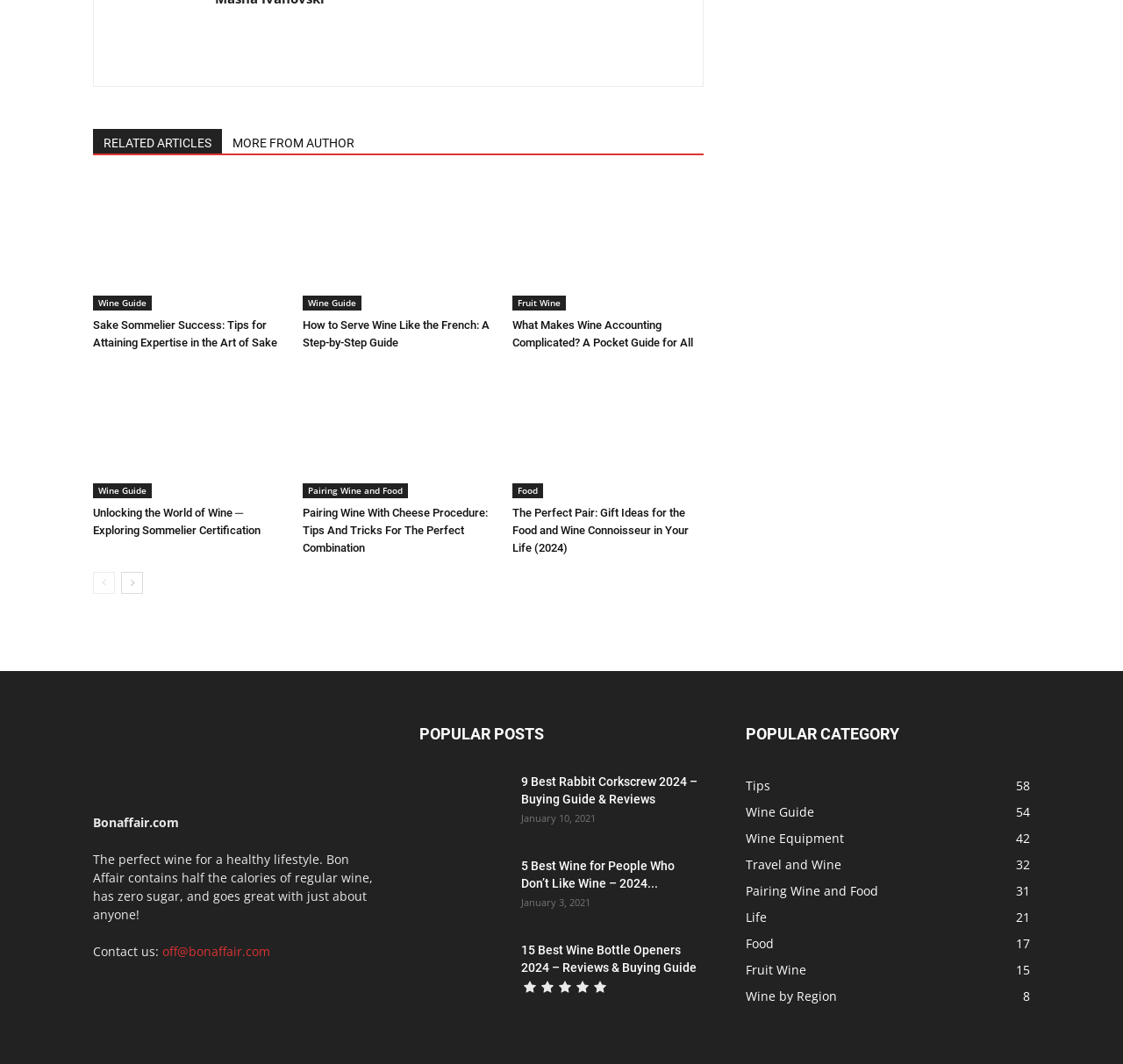Please determine the bounding box coordinates of the clickable area required to carry out the following instruction: "Click the 'CART / 0,00 € 0' link". The coordinates must be four float numbers between 0 and 1, represented as [left, top, right, bottom].

None